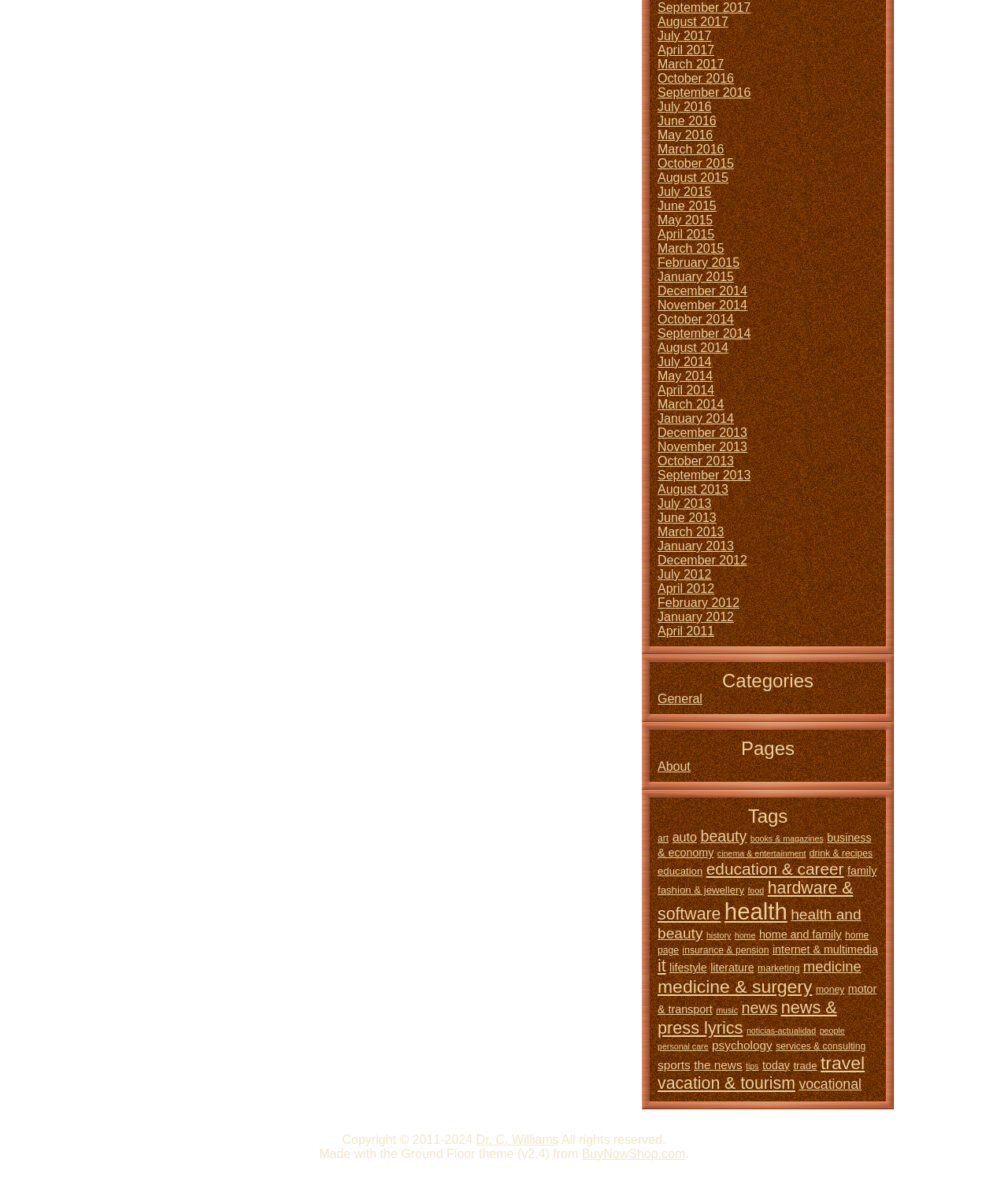Use a single word or phrase to answer the following:
What is the longest category name on the webpage?

business & economy